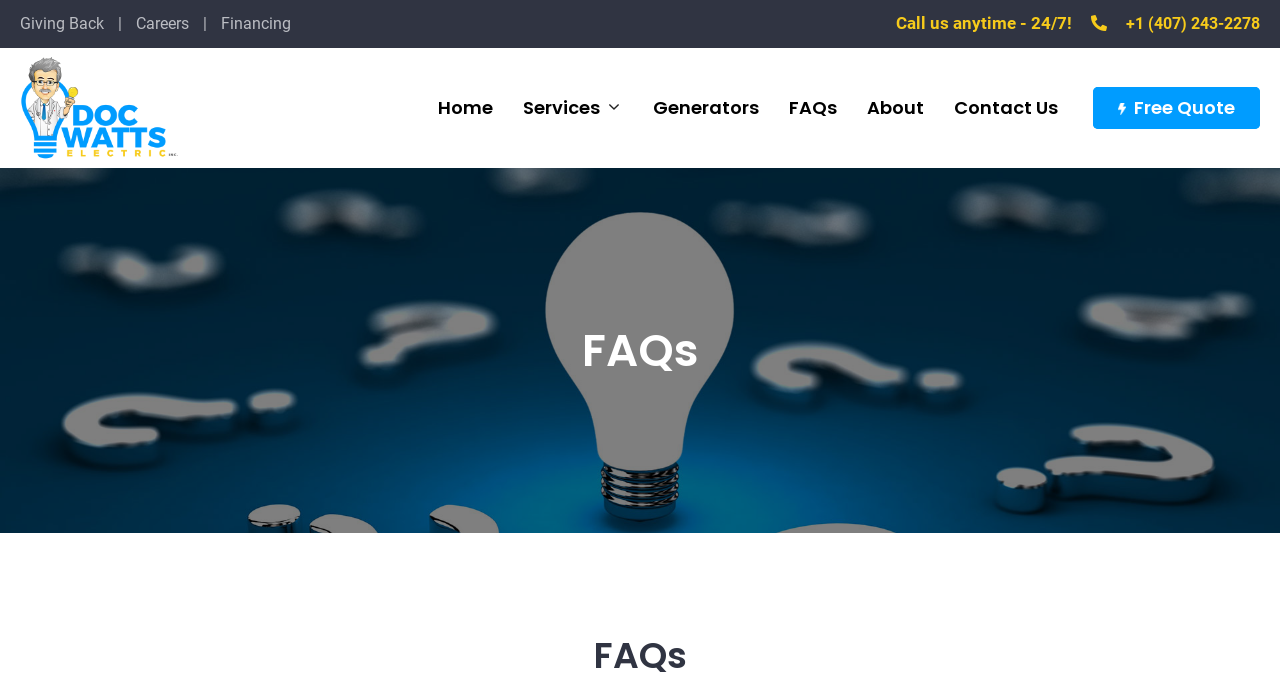Answer this question using a single word or a brief phrase:
Is there a way to get a free quote?

Yes